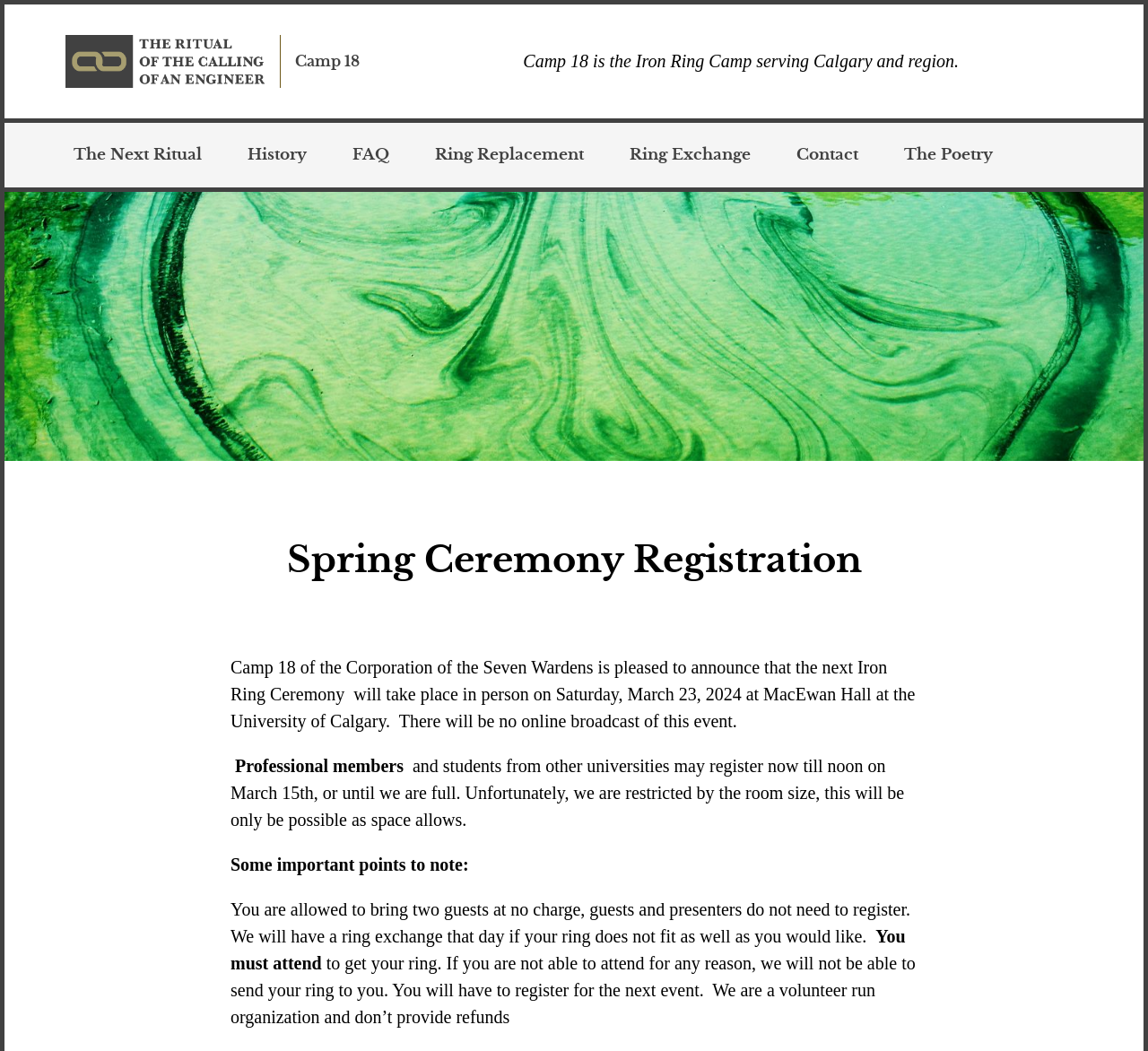Generate a thorough caption that explains the contents of the webpage.

The webpage is about Camp 18 of the Corporation of the Seven Wardens, specifically announcing the next Iron Ring Ceremony. At the top left, there is a link to "Camp 18" accompanied by a small image. Below this, there is a brief description of Camp 18 as the Iron Ring Camp serving Calgary and the region.

On the top navigation bar, there are seven links: "The Next Ritual", "History", "FAQ", "Ring Replacement", "Ring Exchange", "Contact", and "The Poetry". These links are evenly spaced and span across the top of the page.

The main content of the page is divided into two sections. The first section has a heading "Spring Ceremony Registration" and announces the details of the next Iron Ring Ceremony, including the date, location, and registration information. Below this, there are several paragraphs of text providing more information about the event, including important points to note, such as the ability to bring two guests, the ring exchange, and the requirement to attend in person to receive the ring.

There is no prominent image on the page, aside from the small image accompanying the "Camp 18" link. The overall layout is organized, with clear headings and concise text, making it easy to navigate and find information.